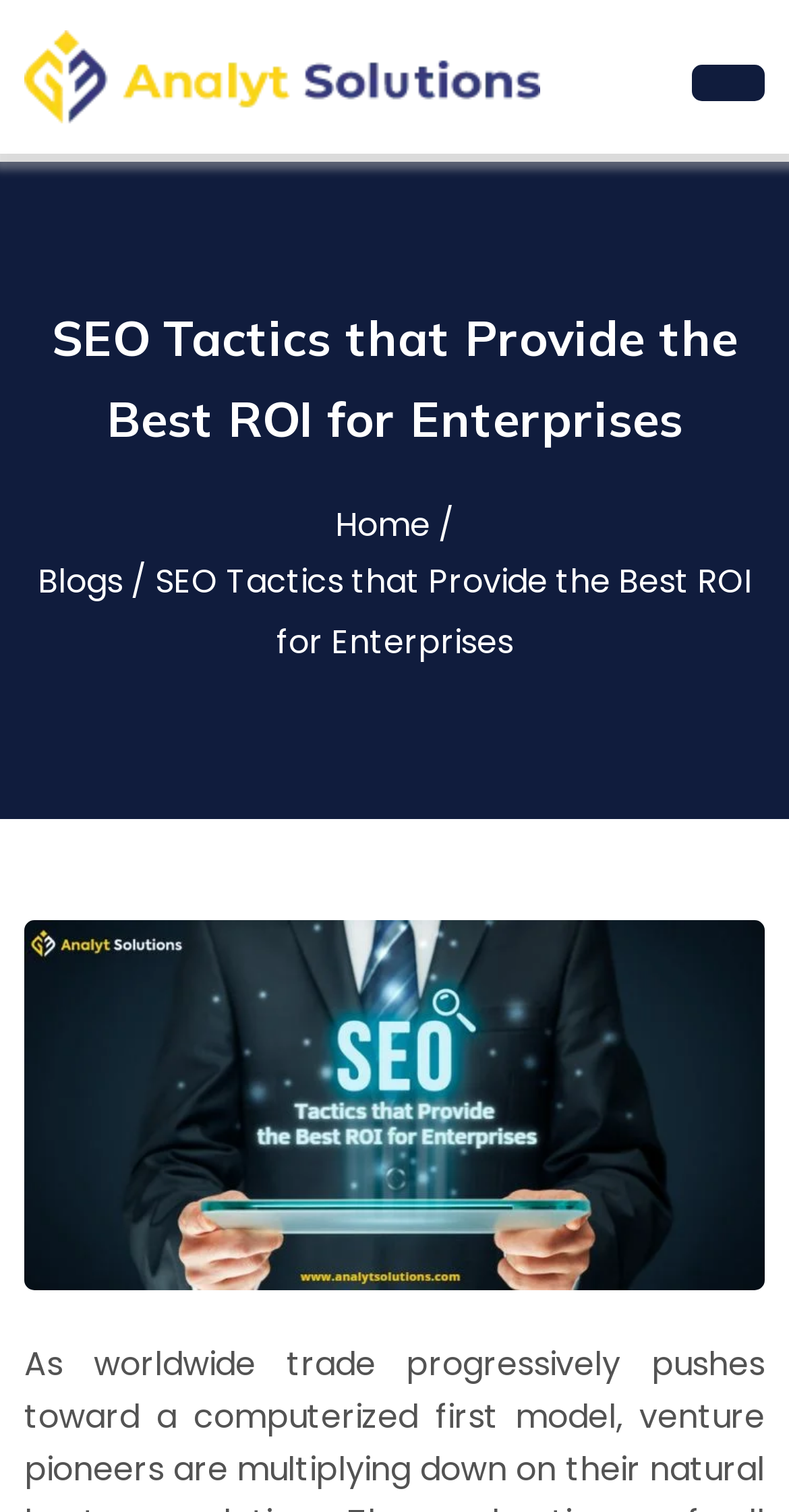Determine which piece of text is the heading of the webpage and provide it.

SEO Tactics that Provide the Best ROI for Enterprises